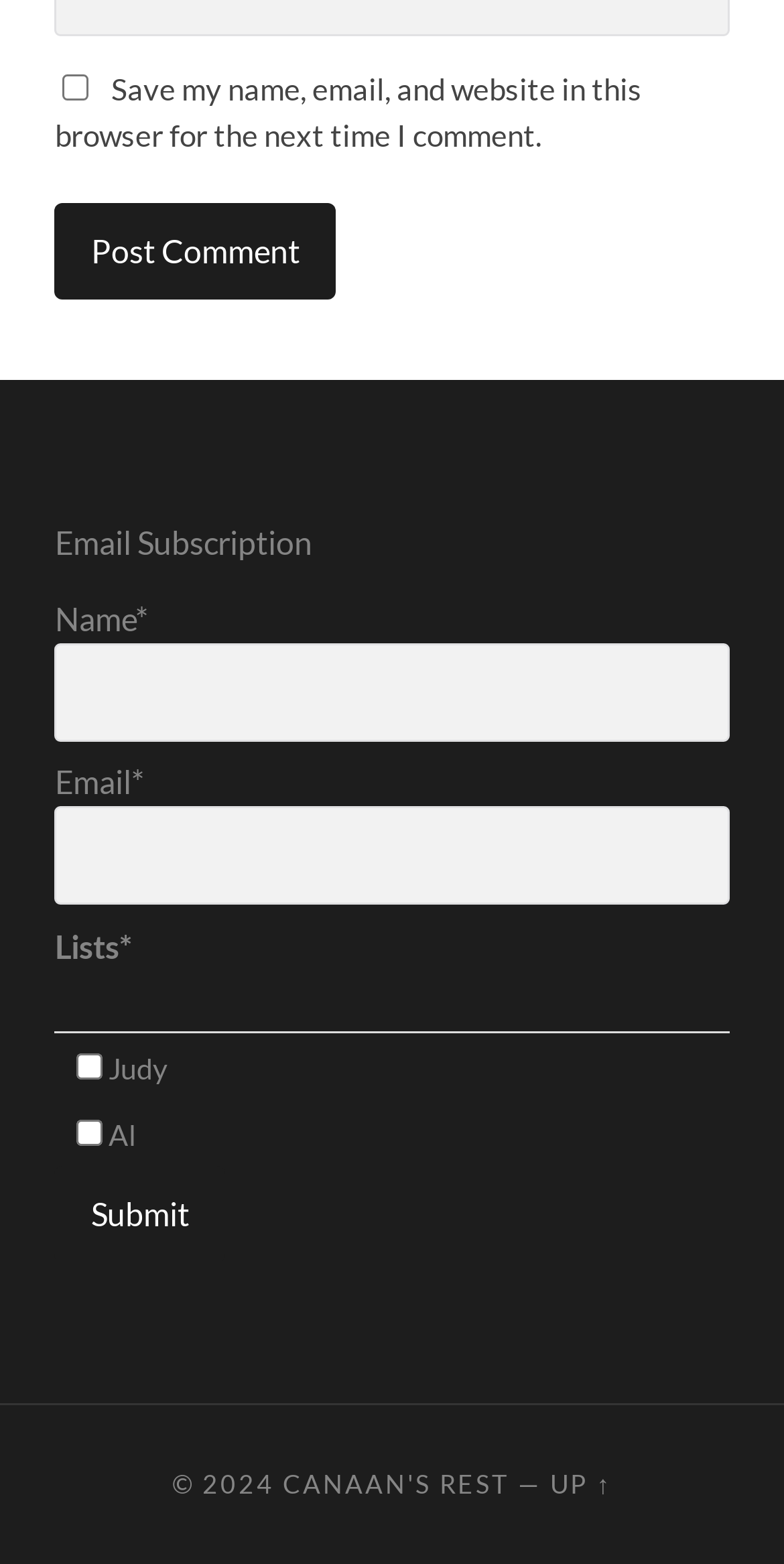Pinpoint the bounding box coordinates for the area that should be clicked to perform the following instruction: "enter your name".

[0.07, 0.411, 0.93, 0.474]